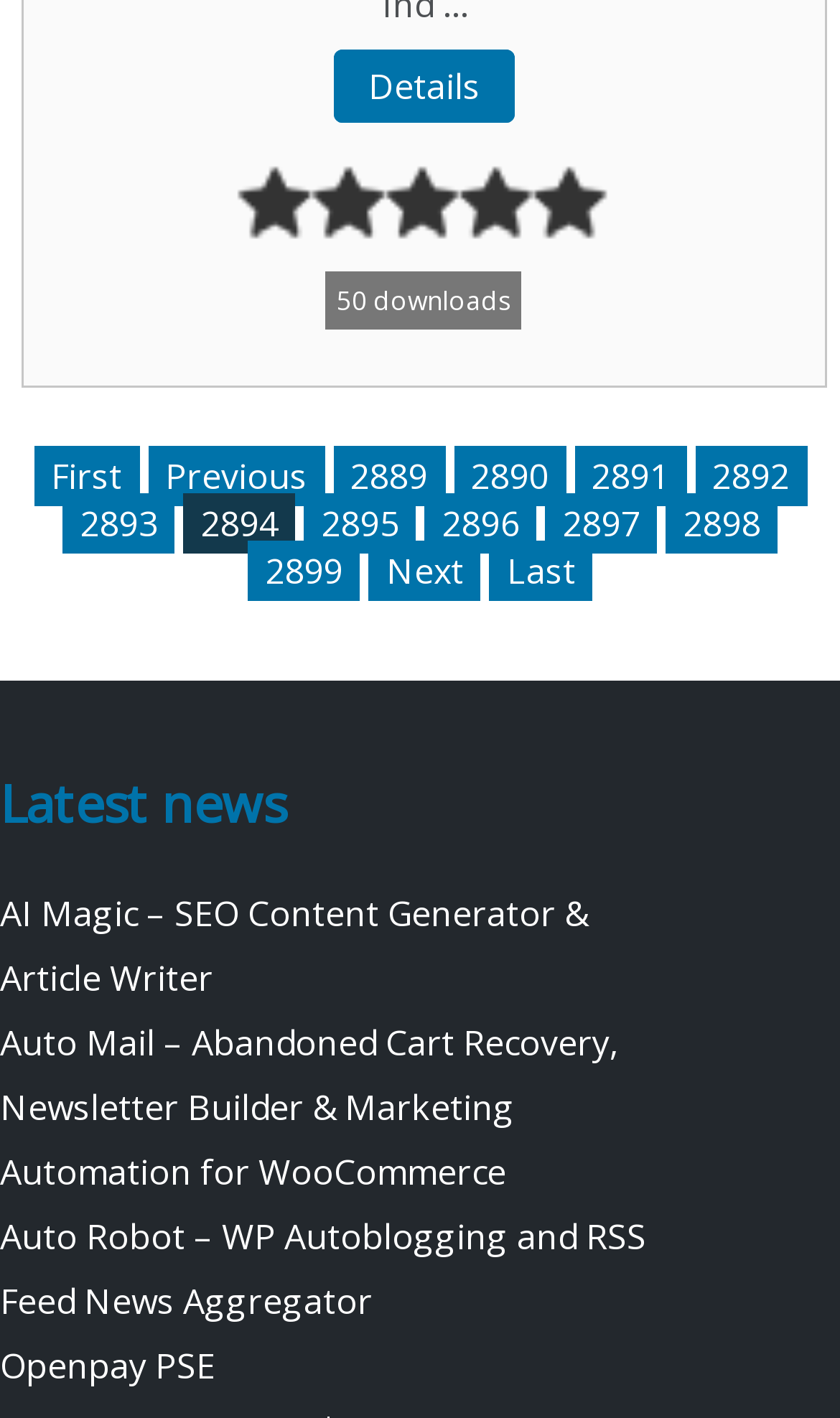Given the content of the image, can you provide a detailed answer to the question?
What is the average rating of the item?

The average rating of the item can be found in the image element with the OCR text 'Average rating : 0 / 5 on 0 votes', which is located at the top of the webpage.